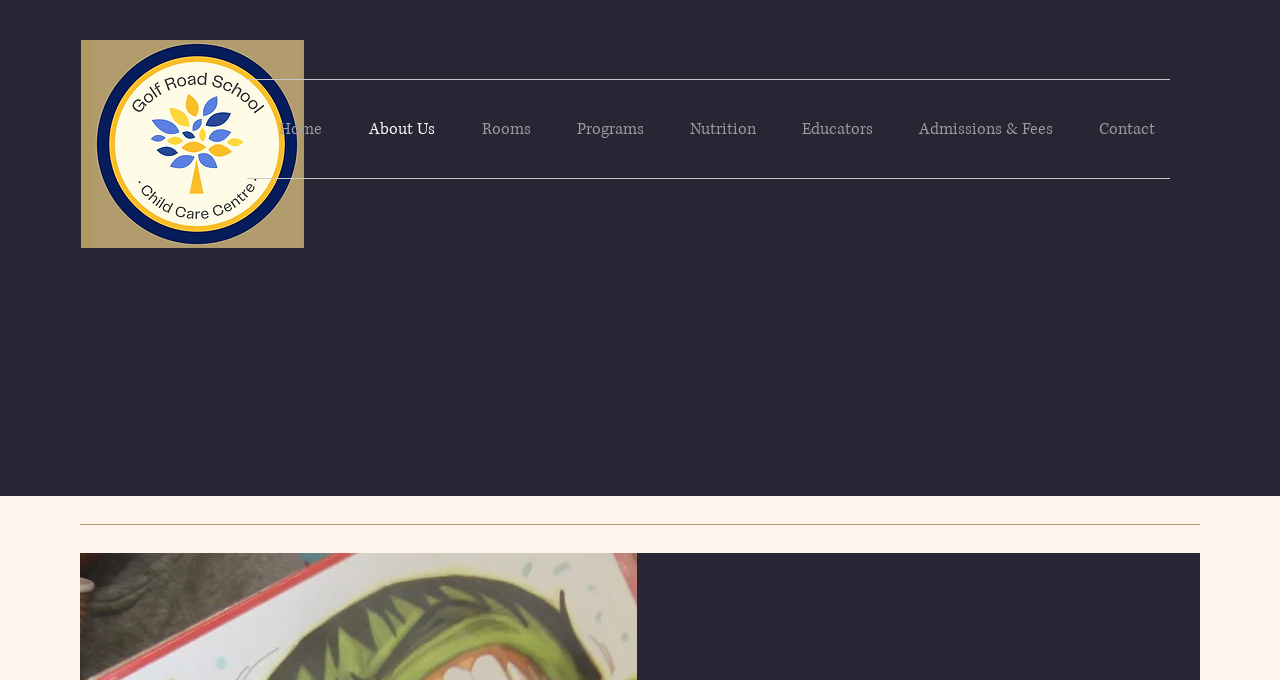Identify the bounding box coordinates for the UI element described as: "Educators".

[0.602, 0.118, 0.694, 0.262]